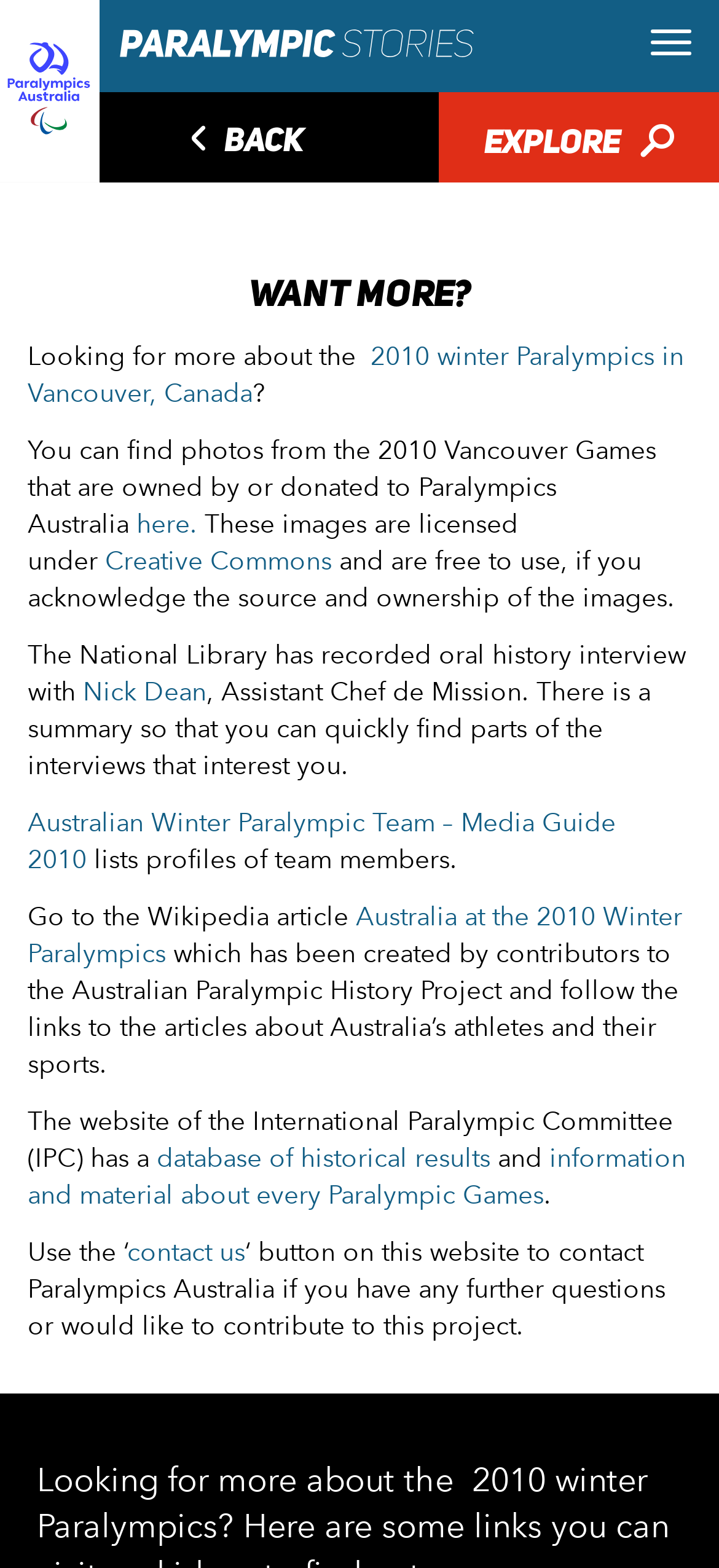Respond to the question below with a single word or phrase:
What is the purpose of the 'contact us' button?

To contact Paralympics Australia